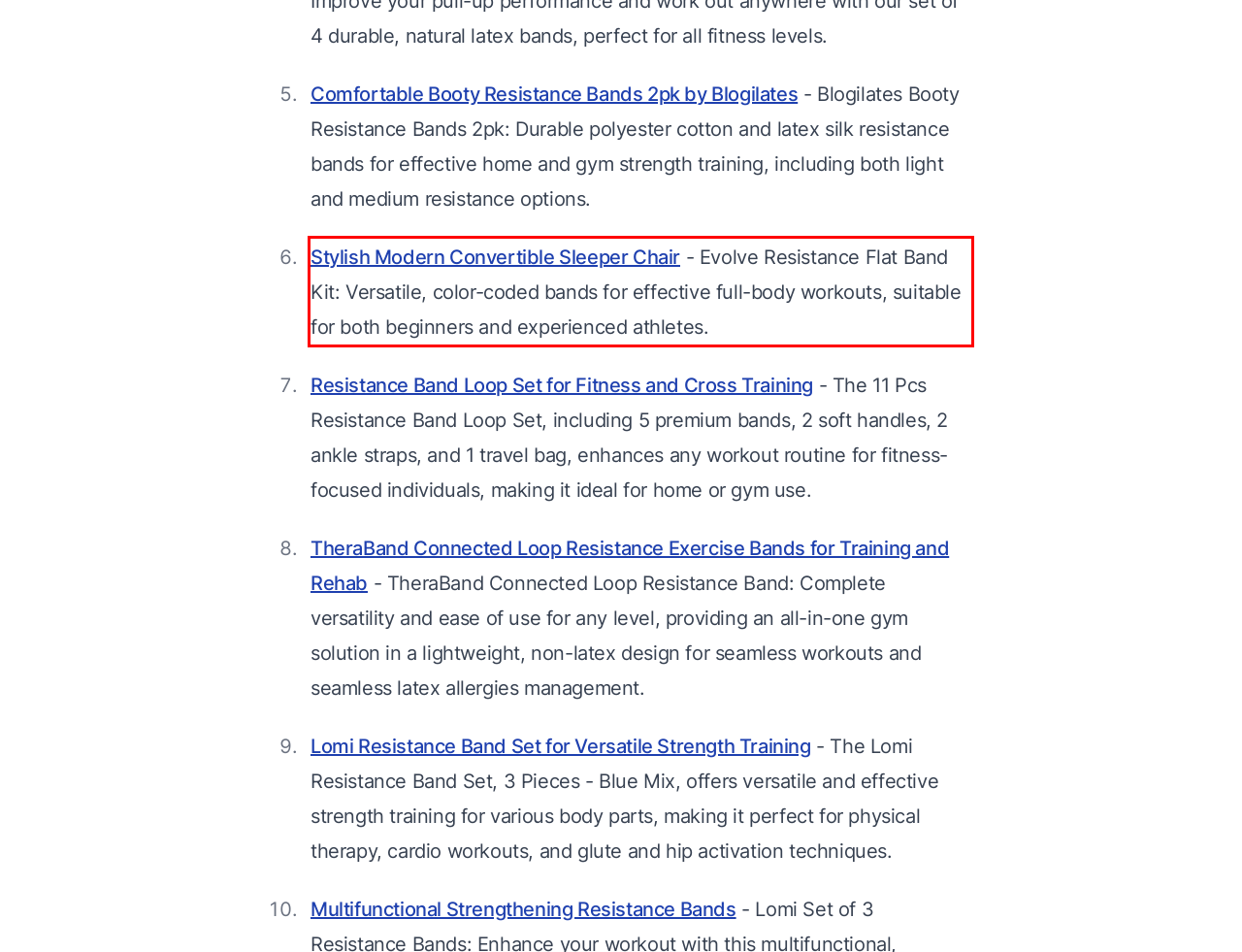Identify the text within the red bounding box on the webpage screenshot and generate the extracted text content.

Stylish Modern Convertible Sleeper Chair - Evolve Resistance Flat Band Kit: Versatile, color-coded bands for effective full-body workouts, suitable for both beginners and experienced athletes.